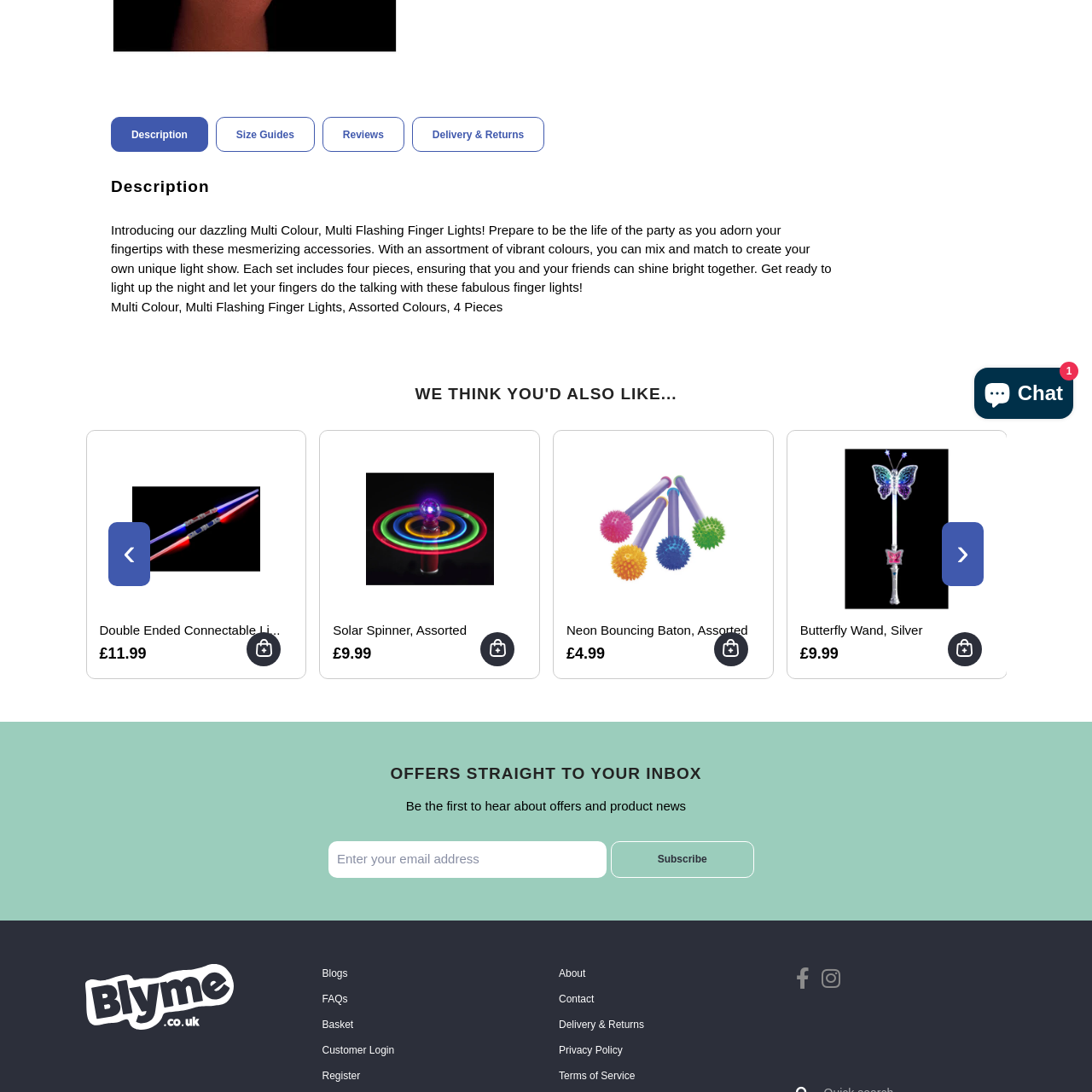Focus on the area marked by the red boundary, What is the purpose of the light sword? Answer concisely with a single word or phrase.

Parties or events